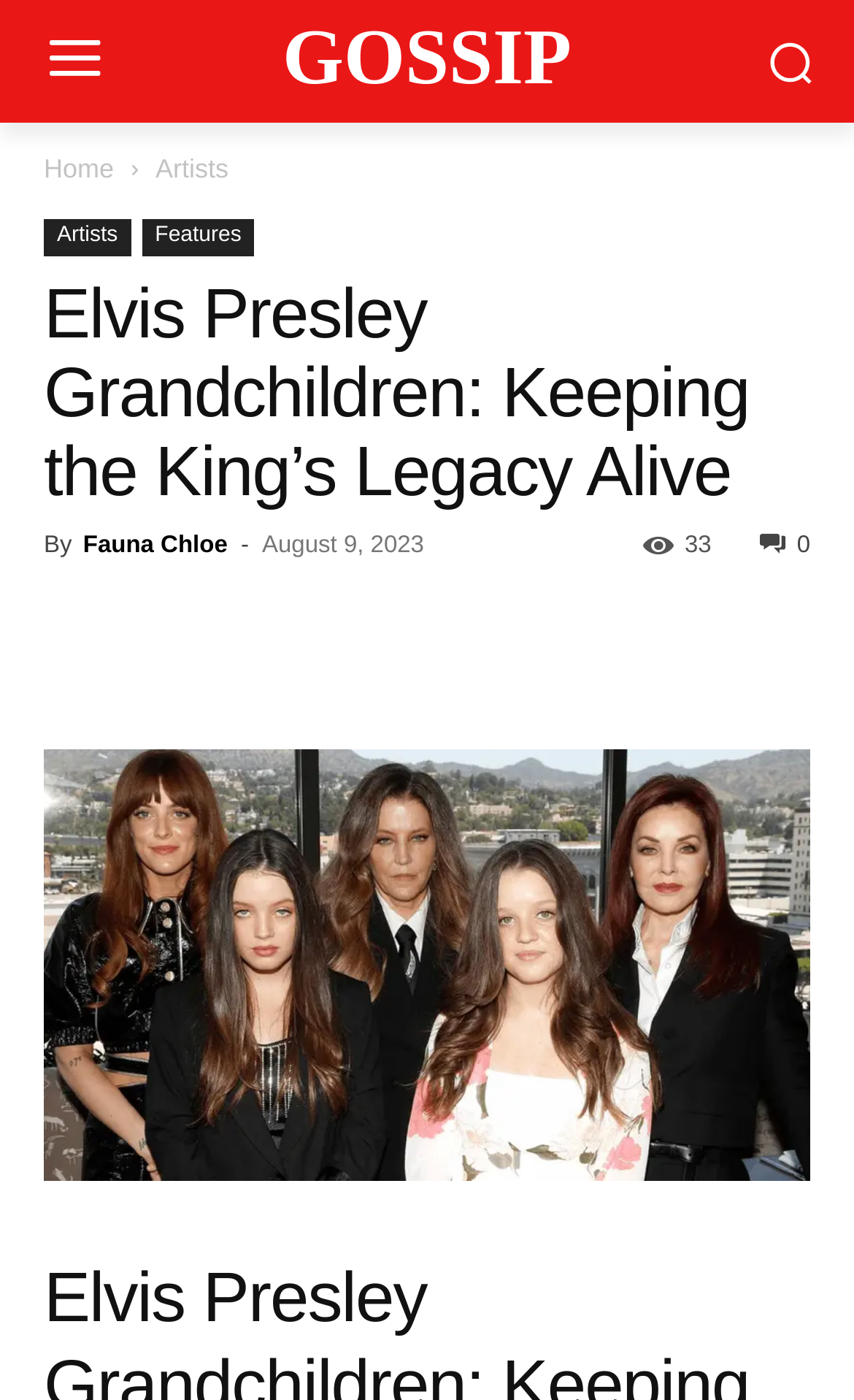Could you locate the bounding box coordinates for the section that should be clicked to accomplish this task: "Share article on social media".

[0.889, 0.38, 0.949, 0.399]